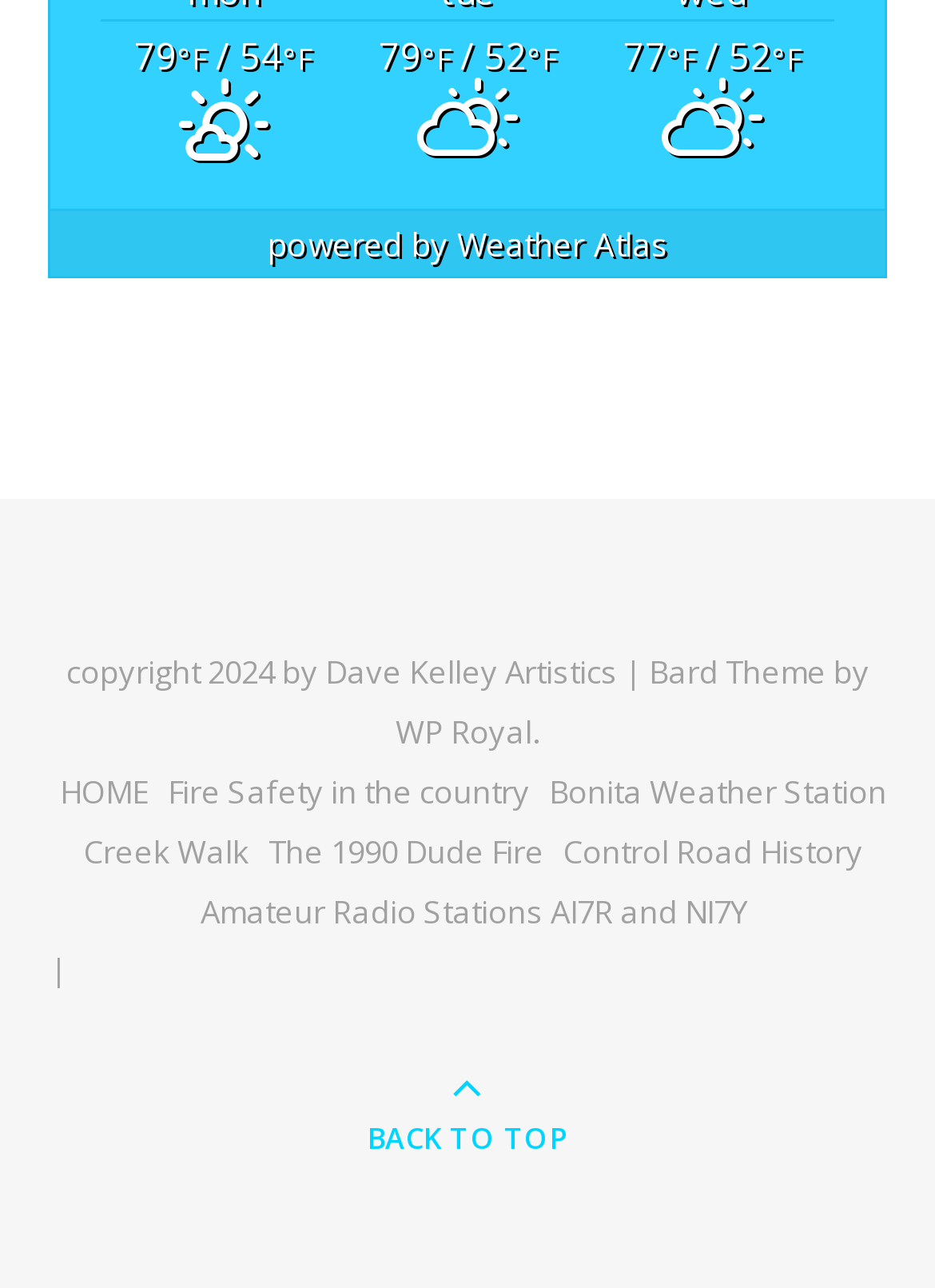Identify the bounding box coordinates of the clickable region necessary to fulfill the following instruction: "check the Amateur Radio Stations AI7R and NI7Y page". The bounding box coordinates should be four float numbers between 0 and 1, i.e., [left, top, right, bottom].

[0.214, 0.692, 0.799, 0.725]